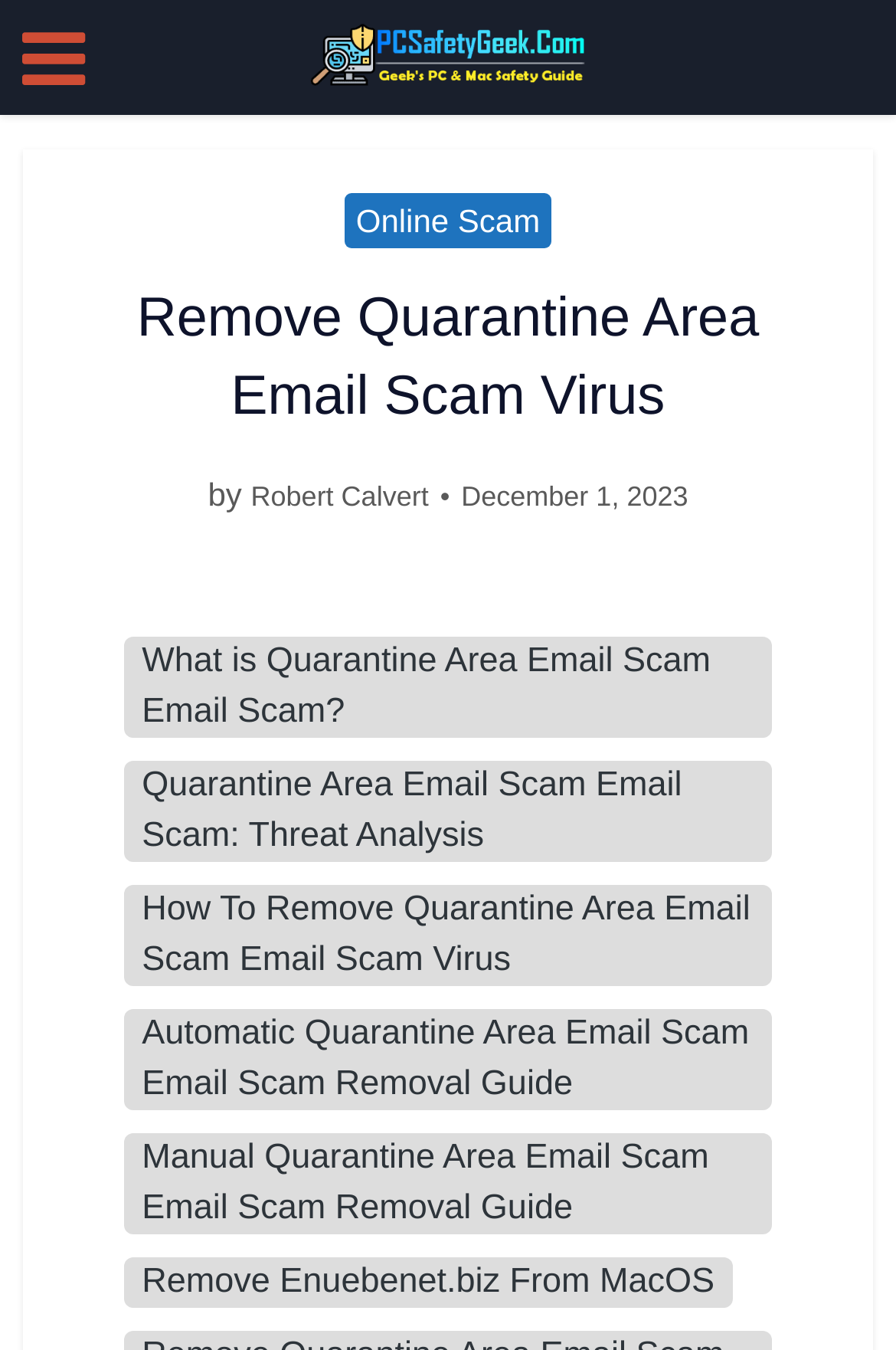Identify the bounding box coordinates of the section that should be clicked to achieve the task described: "Learn about the Threat Analysis of Quarantine Area Email Scam Email Scam".

[0.158, 0.567, 0.761, 0.634]